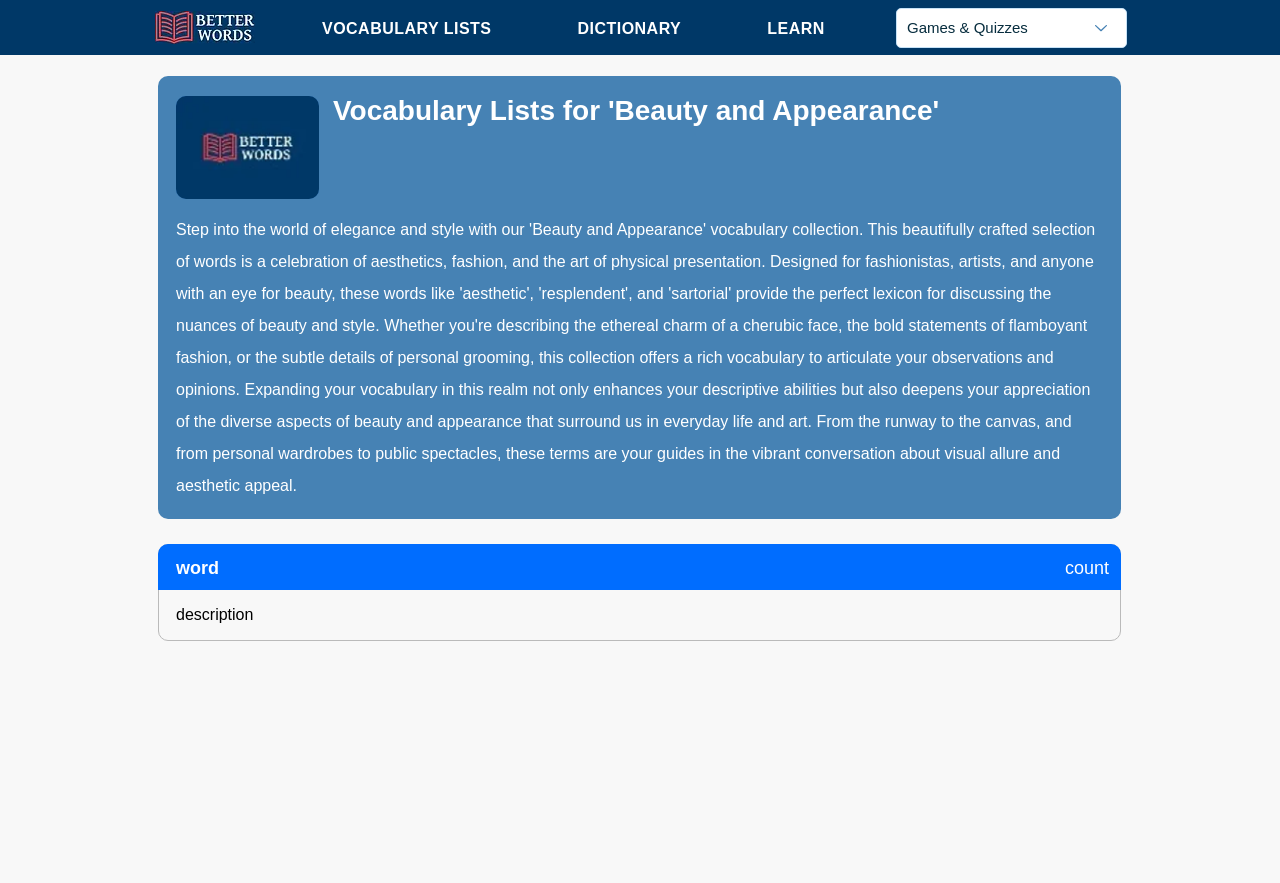Detail the webpage's structure and highlights in your description.

The webpage is dedicated to vocabulary lists related to "Beauty and Appearance". At the top left corner, there is a logo of "Better Words" accompanied by a navigation menu with links to "VOCABULARY LISTS", "DICTIONARY", and a "LEARN" button. 

Below the navigation menu, a prominent heading "Vocabulary Lists for 'Beauty and Appearance'" is displayed. To the left of this heading, there is a "Better Words Logo" image. 

On the right side of the page, a combobox allows users to select a vocabulary list to engage with word games, quizzes, spelling bees, and interactive flashcards. 

The main content of the page is organized into a list, with each item consisting of a heading with a word, a static text displaying the count, and a brief description of the word. The list appears to be a comprehensive collection of vocabulary lists tailored to the category of "Beauty and Appearance".